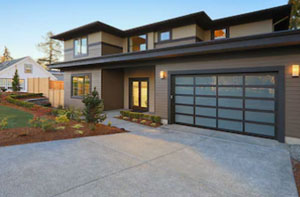What type of doors does the garage have?
Using the visual information, reply with a single word or short phrase.

Glass panel doors